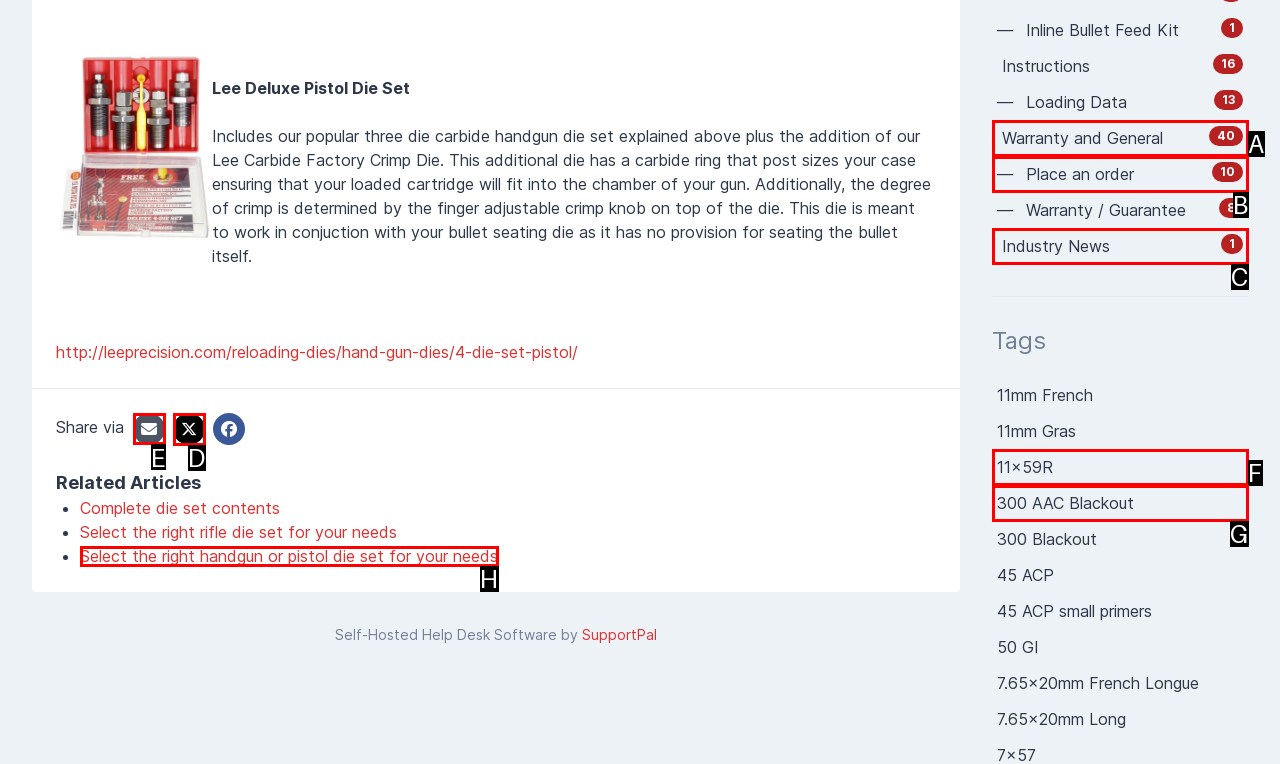Indicate which HTML element you need to click to complete the task: Share via Facebook. Provide the letter of the selected option directly.

E